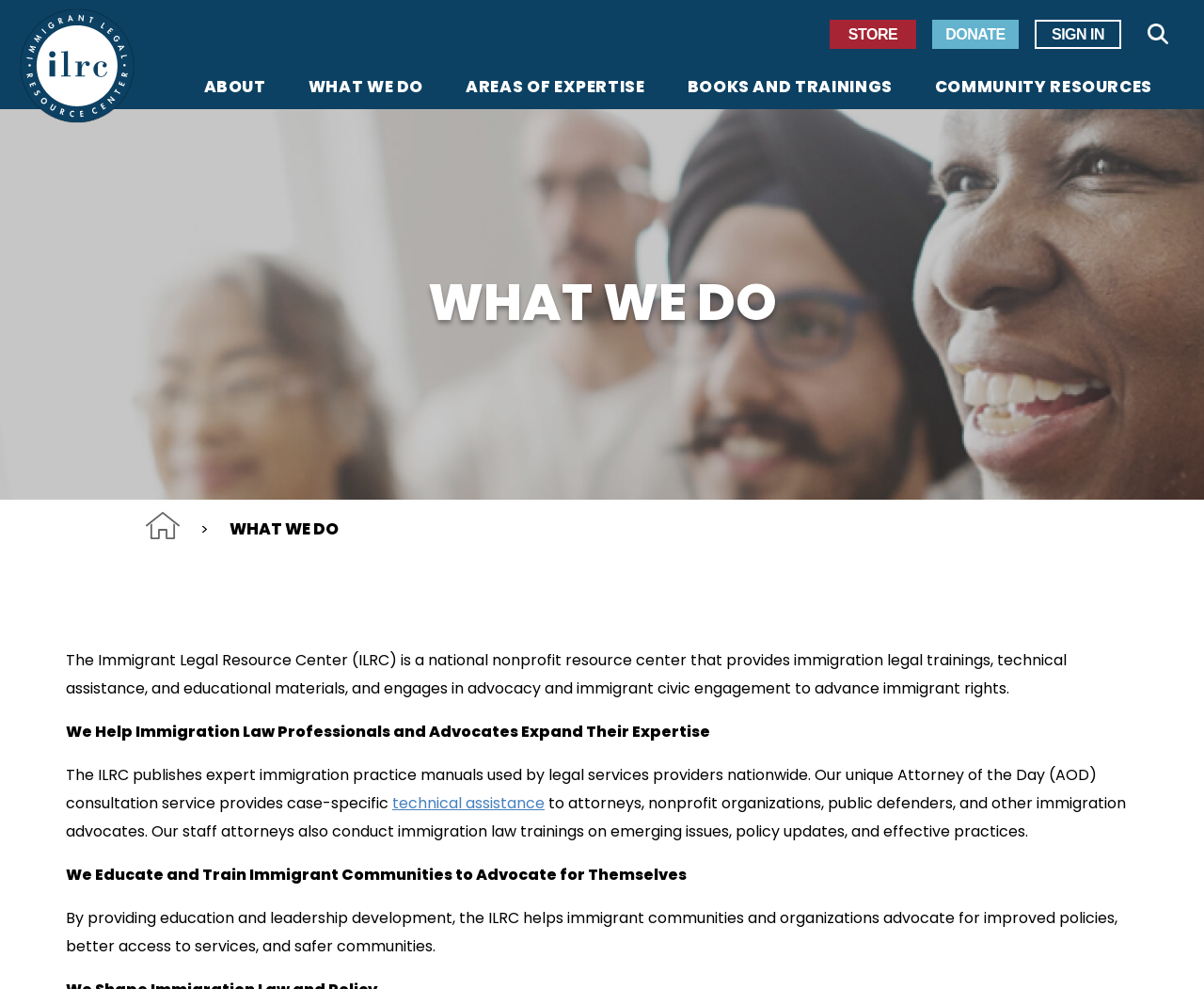What is the topic of the image description?
From the screenshot, supply a one-word or short-phrase answer.

People listening enthusiastically